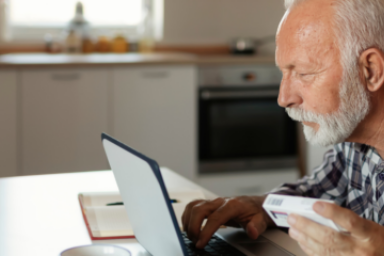Detail the scene shown in the image extensively.

In a cozy kitchen scene, an elderly man is focused on his laptop, appearing engaged as he holds a small object in his right hand, possibly a card or a piece of information he is referencing. His thick, white beard and well-groomed hair add to his distinguished look. The warm sunlight streams through a nearby window, illuminating the modern kitchen's clean lines and minimalistic design, highlighted by the soft glow of countertop appliances in the background. This image evokes a sense of connection to technology and self-reliance in later life, illustrating how senior individuals can navigate the digital world, whether for personal tasks or seeking information about assisted living facilities.